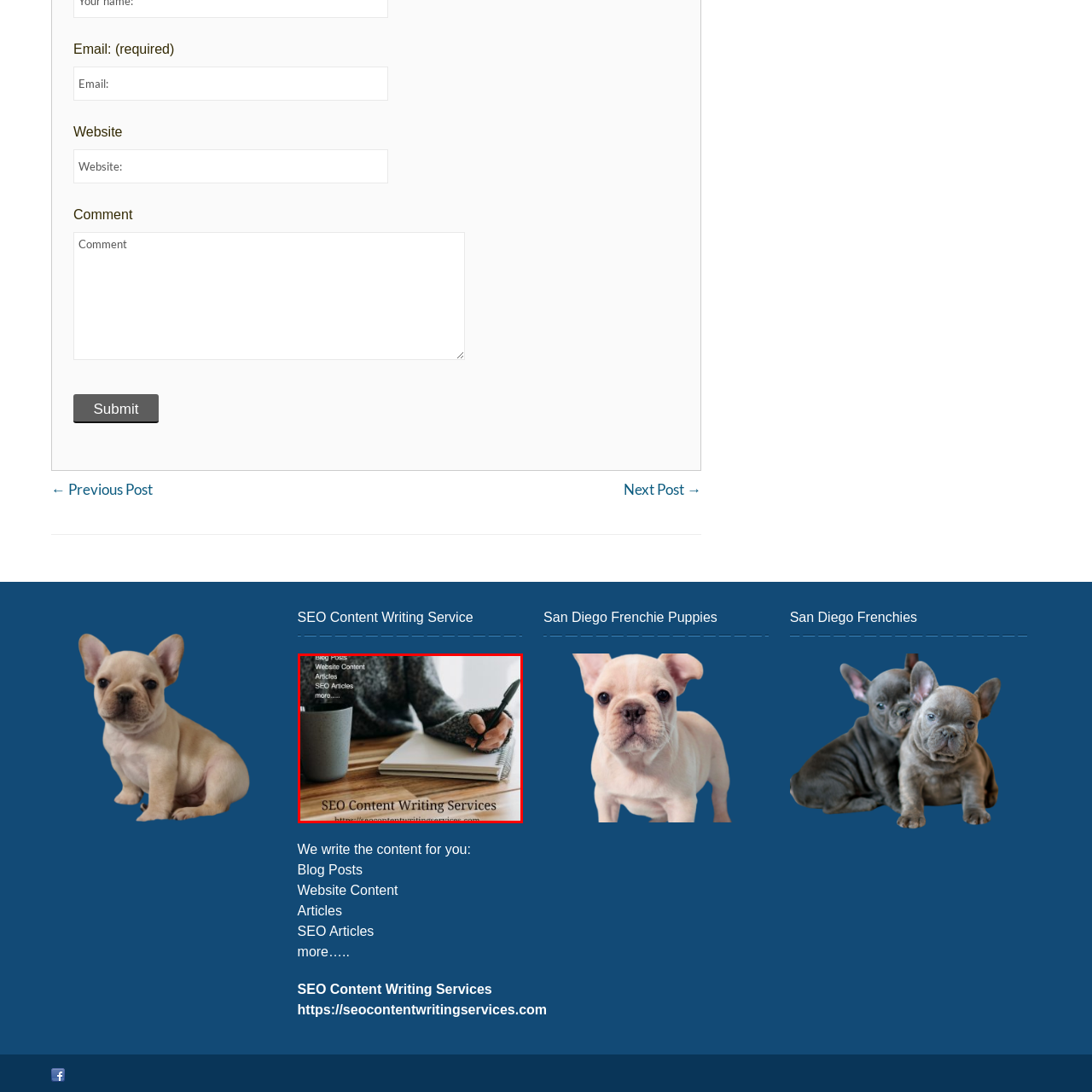Offer a detailed explanation of the scene within the red bounding box.

The image depicts a hand holding a black pen, poised to write in a notebook placed on a wooden table. Next to the notebook is a simple grey cup, suggesting a cozy and focused atmosphere for writing. The notebook displays textual elements highlighting various content writing services, including "Blog Posts," "Website Content," "Articles," and "SEO Articles," emphasizing the range of services offered. Below these headings, the caption reads "SEO Content Writing Services" along with a website URL, inviting viewers to explore further. The warm tones of the wood and the soft fabric of the sweater worn by the person contribute to a comfortable and inviting workspace aesthetic.